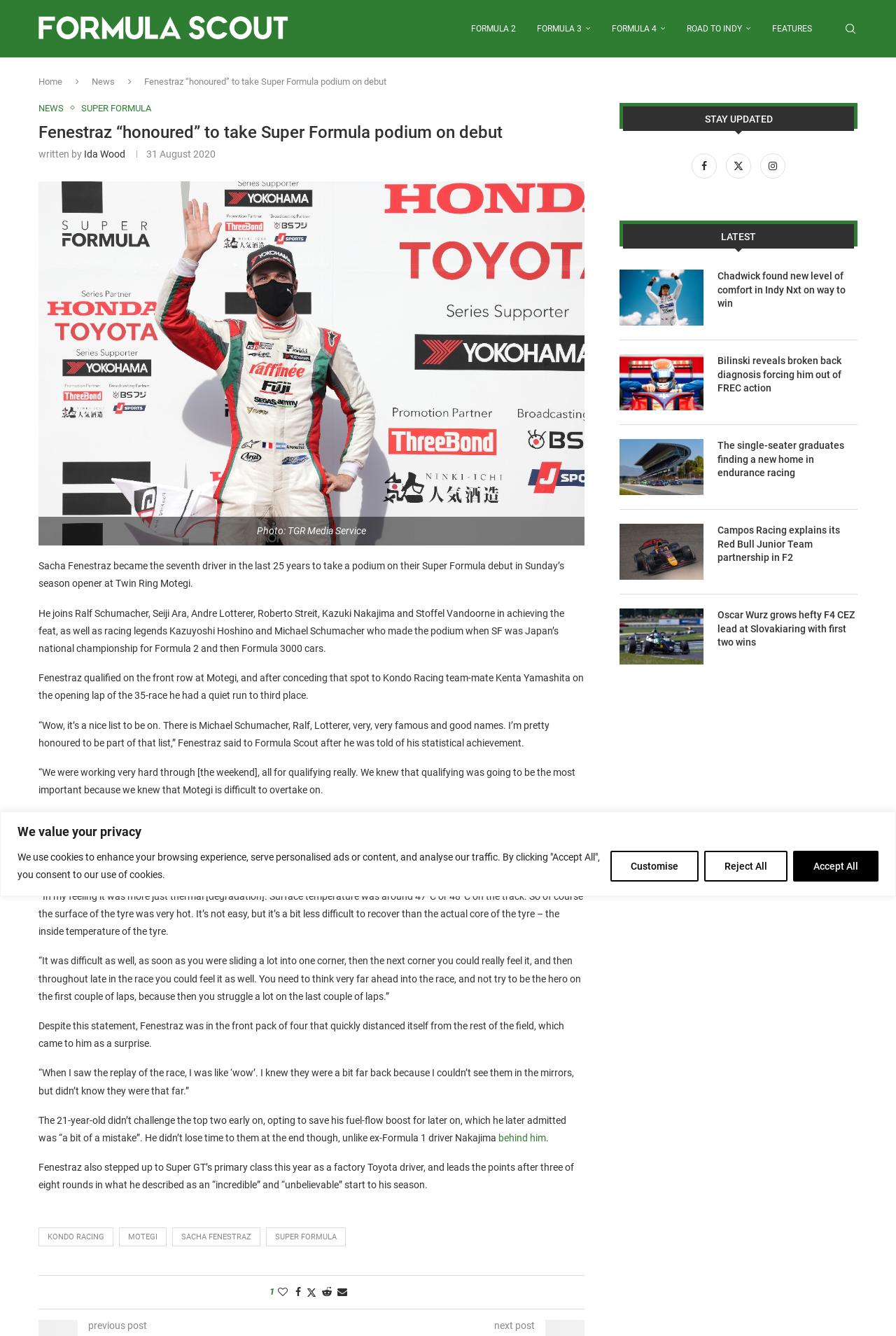Locate and provide the bounding box coordinates for the HTML element that matches this description: "Customise".

[0.681, 0.637, 0.78, 0.66]